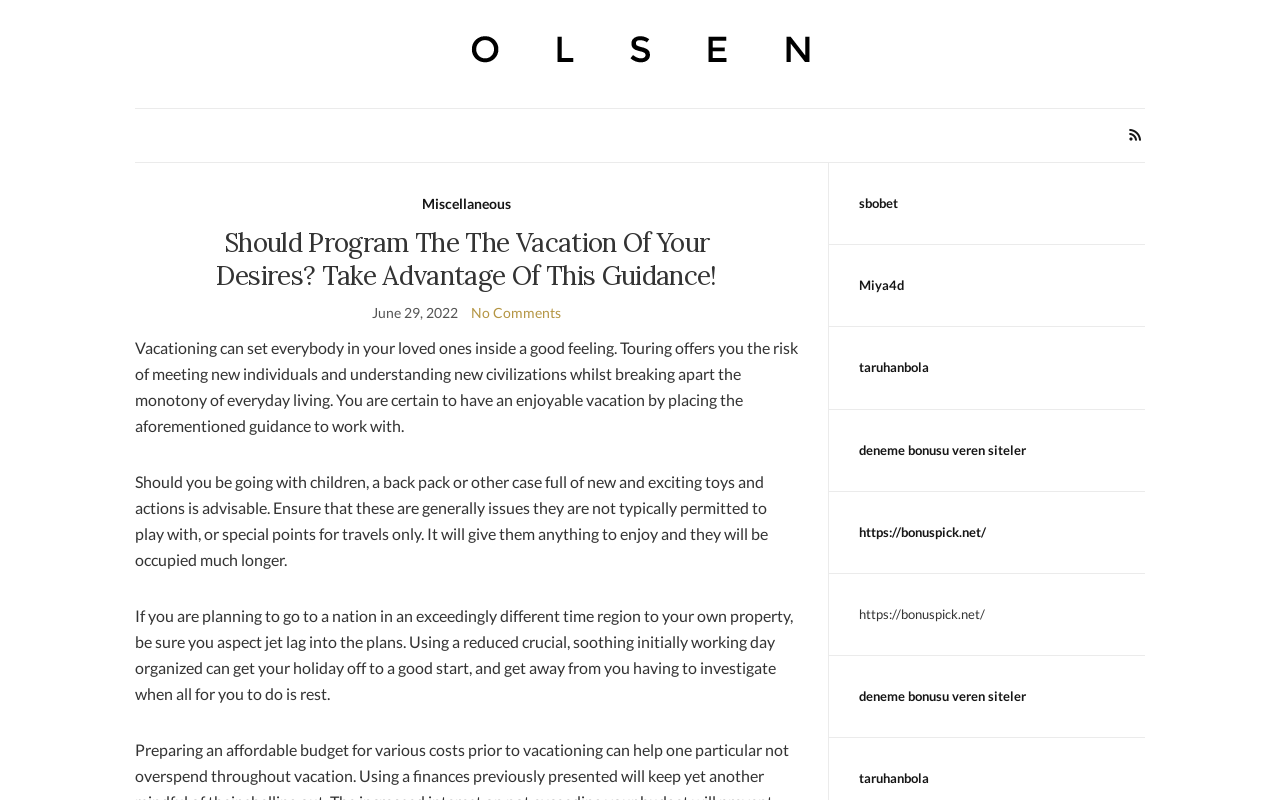What is the main topic of this webpage?
Using the visual information, answer the question in a single word or phrase.

Vacation